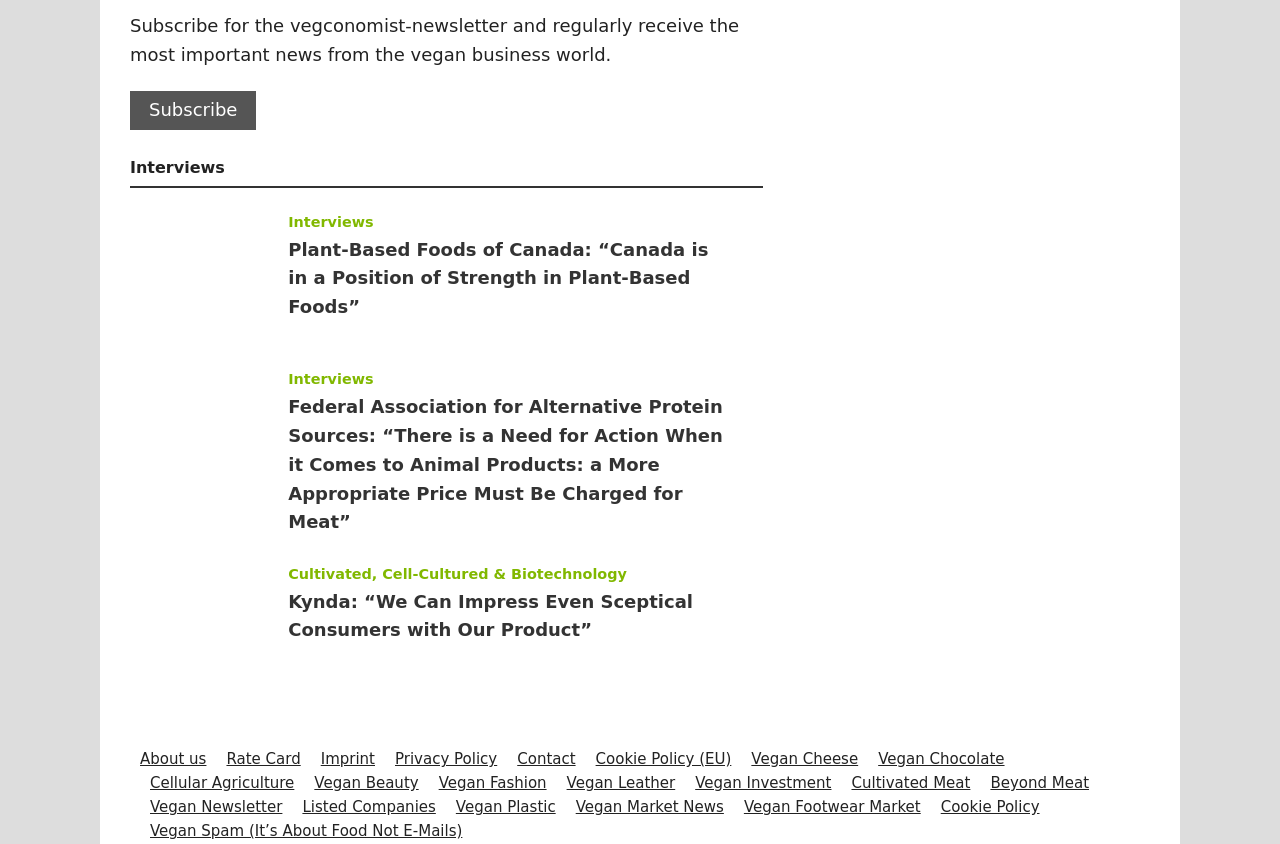Please analyze the image and provide a thorough answer to the question:
What is the topic of the interview with Leslie Ewing?

The link 'Leslie Ewing PBFA Canada' is an interview, and the image associated with it is also labeled as 'Leslie Ewing PBFA Canada'. This suggests that the interview is with Leslie Ewing, who is associated with PBFA Canada.